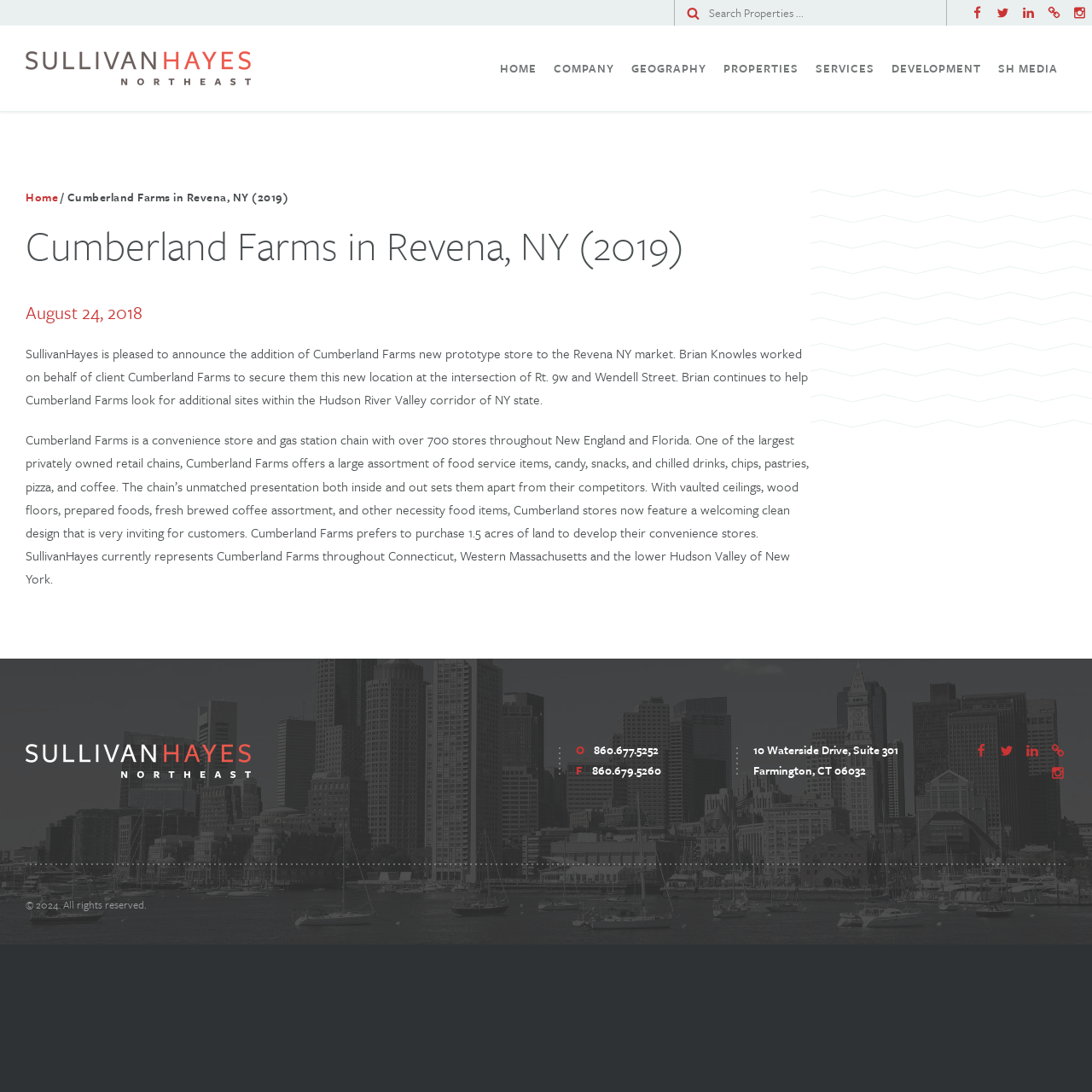Please find and report the bounding box coordinates of the element to click in order to perform the following action: "Search for properties". The coordinates should be expressed as four float numbers between 0 and 1, in the format [left, top, right, bottom].

[0.617, 0.0, 0.648, 0.023]